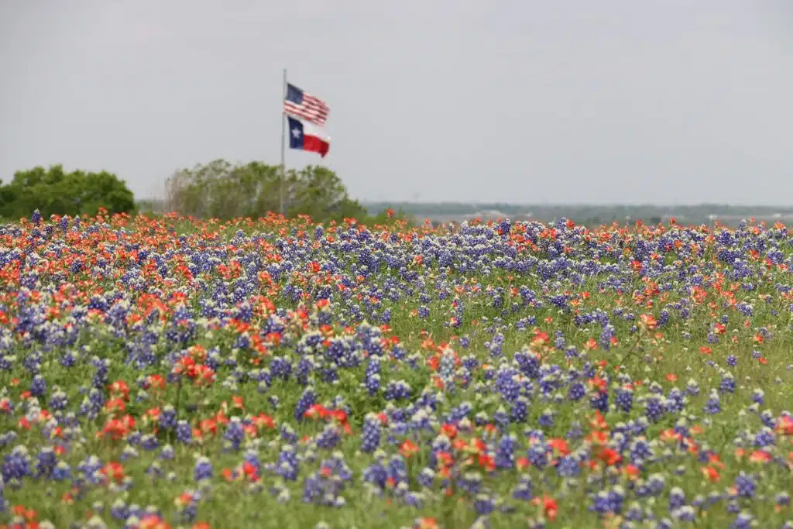What issue is being reflected in the scene?
Using the image, give a concise answer in the form of a single word or short phrase.

opioid overdose crisis